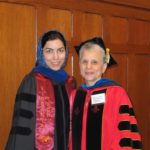Describe the image in great detail, covering all key points.

The image captures a significant moment during a graduation ceremony at Virginia Tech, specifically from the 2016 graduation event. It features two women standing side by side, both adorned in academic regalia. On the left, a young woman, wearing a dark robe with a colorful stole, represents the graduate; her head is covered with a blue scarf, showcasing cultural attire. To her right, an older woman, likely a faculty member or mentor, is dressed in a striking red robe with black accents, indicative of high academic honor, possibly a doctoral degree. Both women are smiling, radiating a sense of accomplishment and pride amidst a warm, wooden-paneled background typical of institutional settings. This photo symbolizes the celebration of diversity and achievement within the field of computer science, highlighting the significance of mentorship and representation in academia.